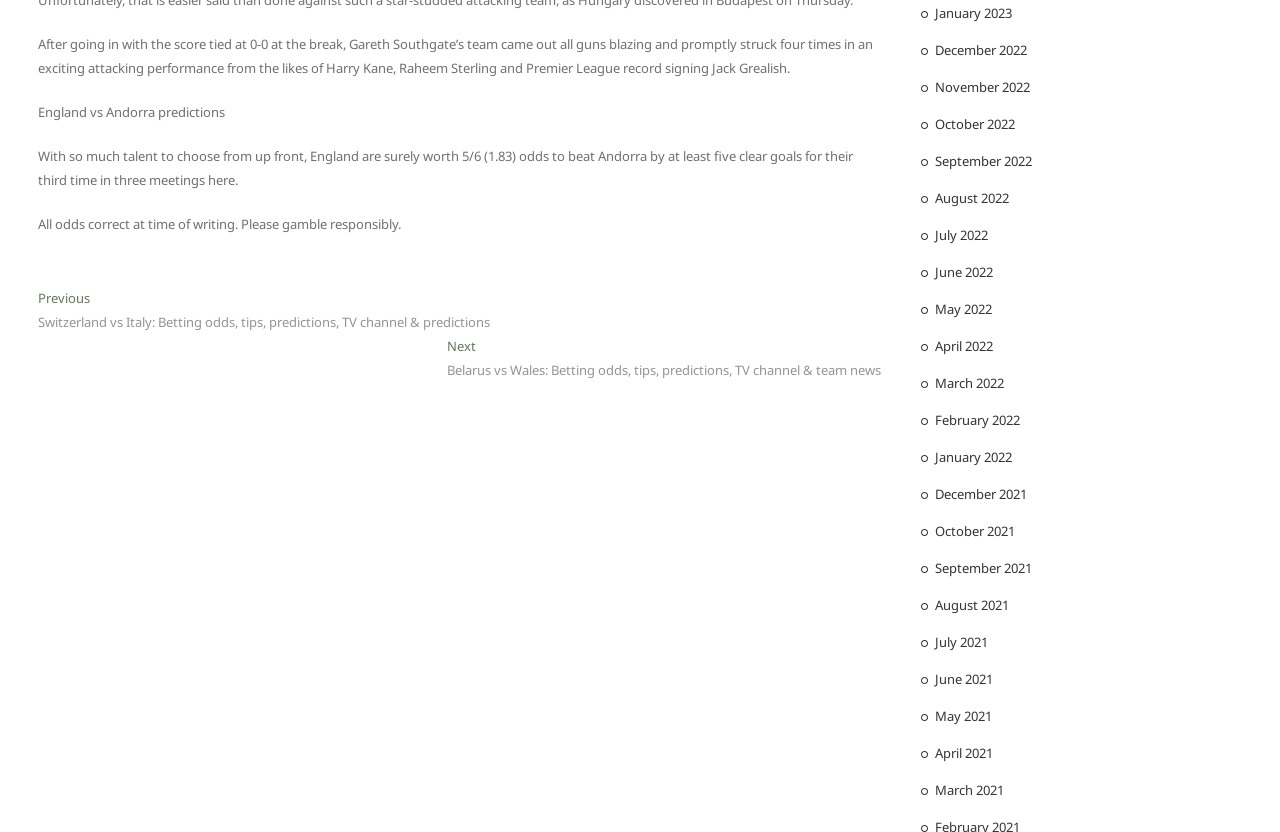Please find the bounding box coordinates of the section that needs to be clicked to achieve this instruction: "View posts".

[0.03, 0.344, 0.688, 0.468]